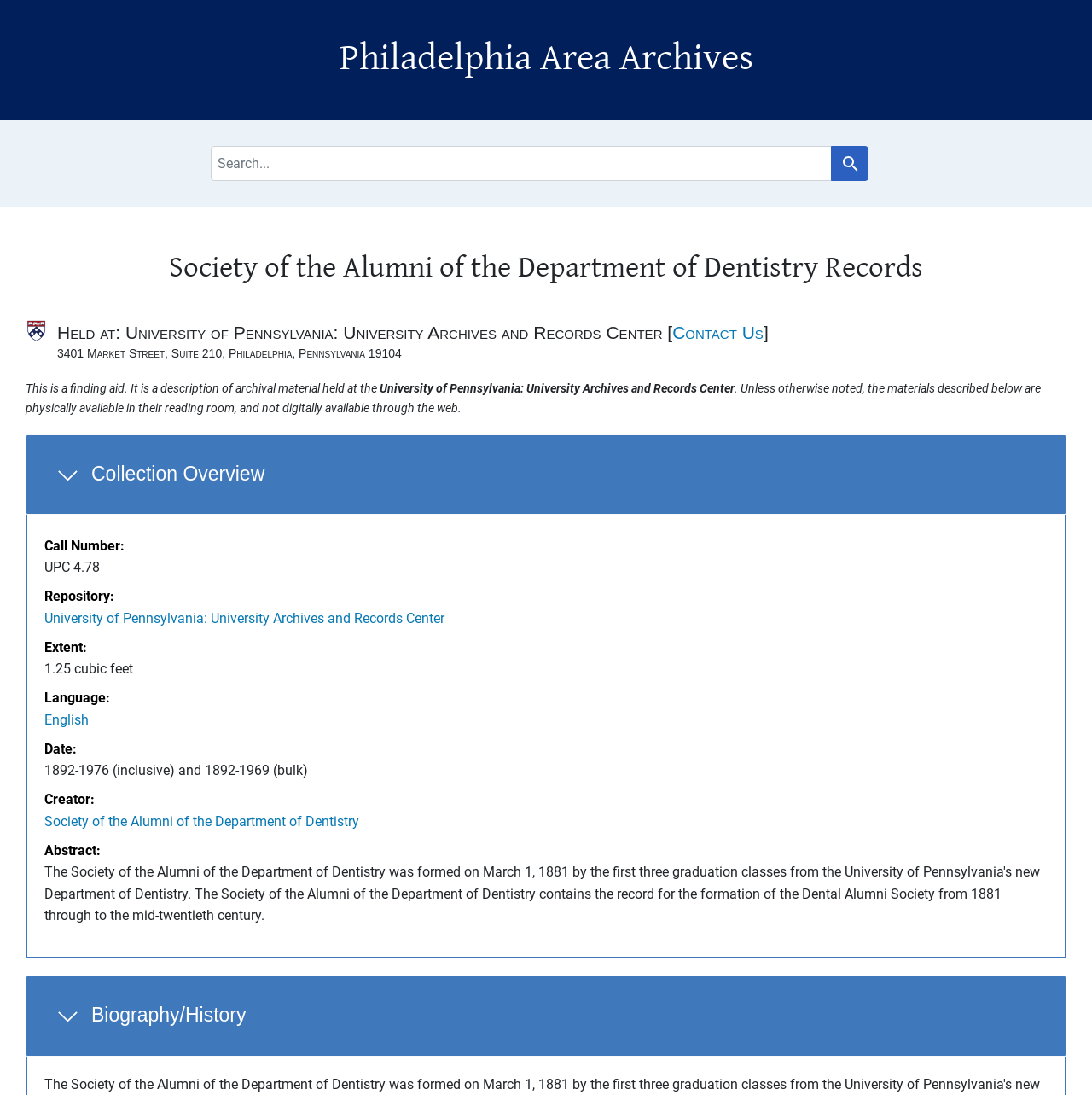Given the content of the image, can you provide a detailed answer to the question?
What is the extent of the collection?

I found the answer by looking at the 'Extent' section in the collection overview, which provides the physical size of the collection.